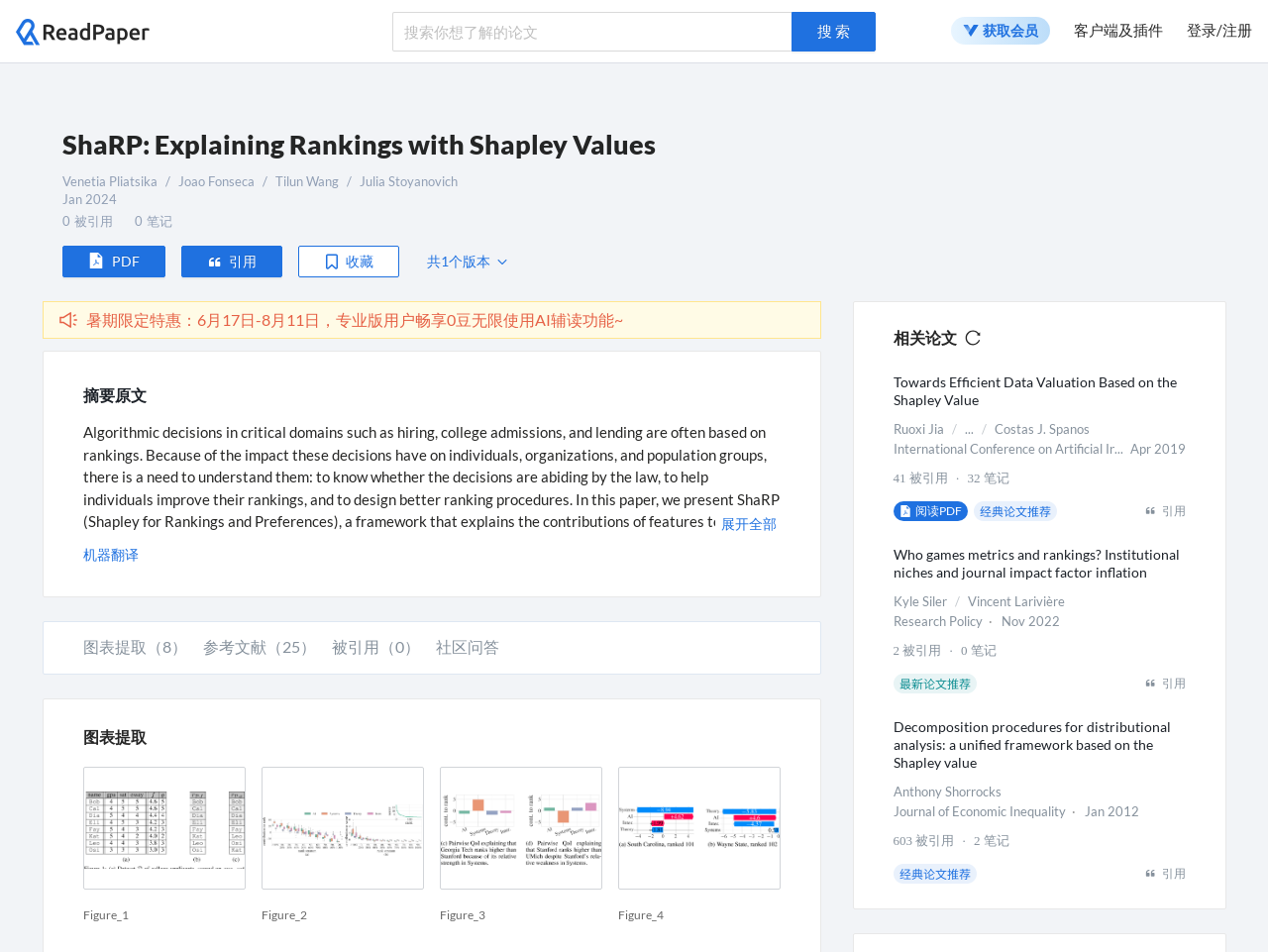What is the name of the first related paper listed?
Look at the image and respond with a one-word or short-phrase answer.

Towards Efficient Data Valuation Based on the Shapley Value